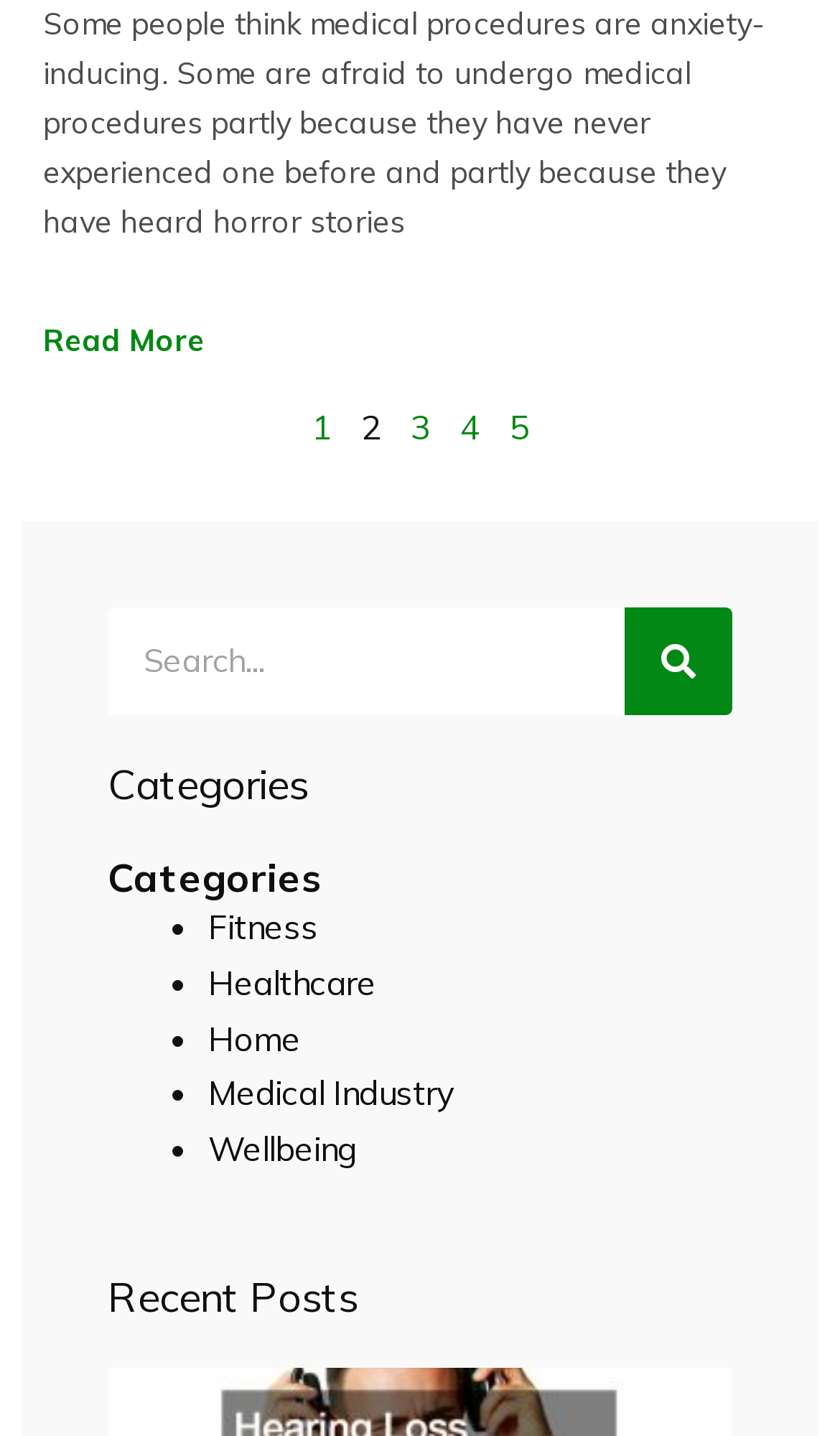Carefully observe the image and respond to the question with a detailed answer:
What is the topic of the introductory text?

I read the introductory text, which mentions 'medical procedures' and 'anxiety-inducing', so the topic of the introductory text is related to medical procedures.